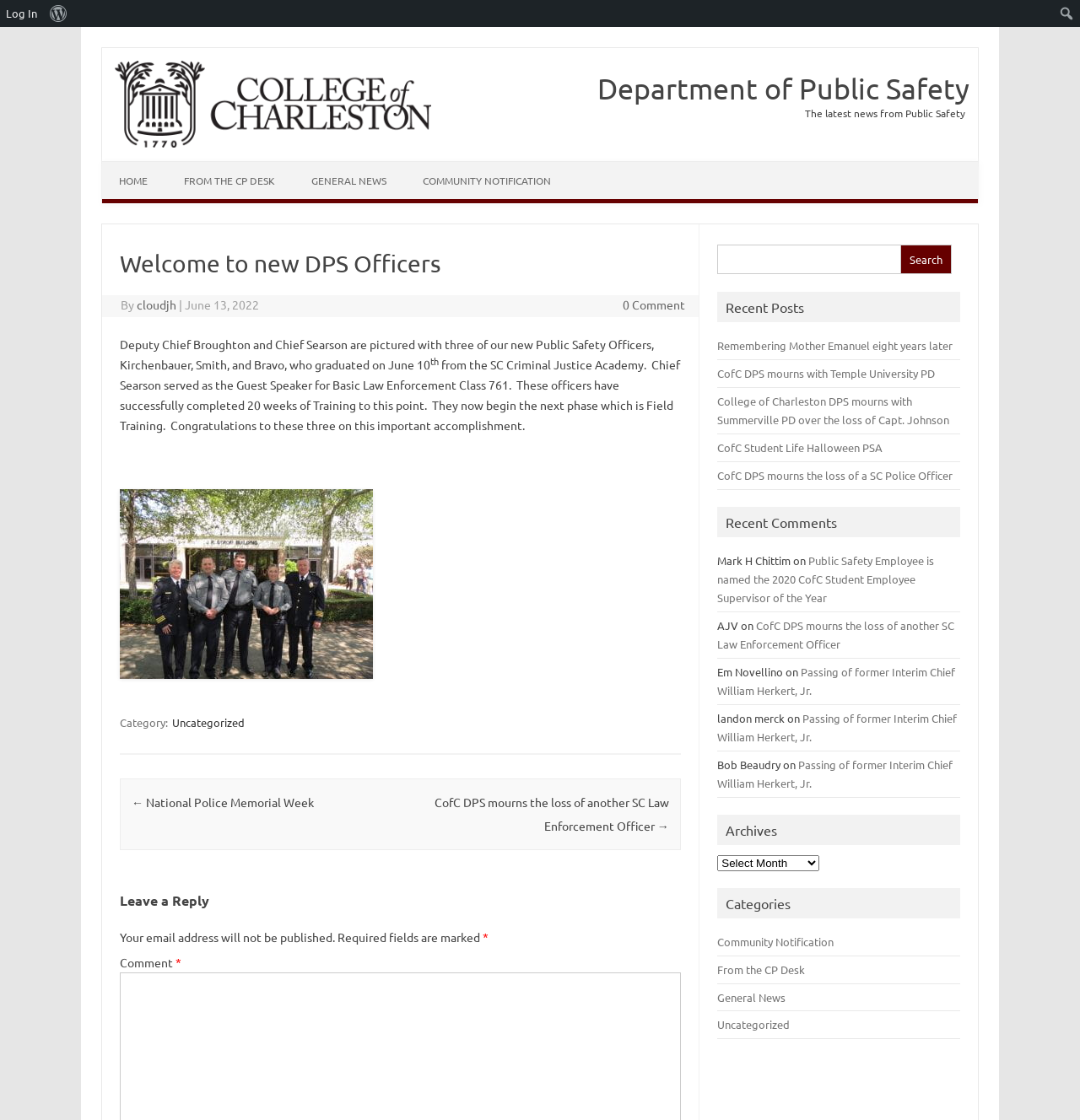Using the details from the image, please elaborate on the following question: How many categories are listed?

I counted the categories listed, which are 'Community Notification', 'From the CP Desk', 'General News', and 'Uncategorized', and they total 4.